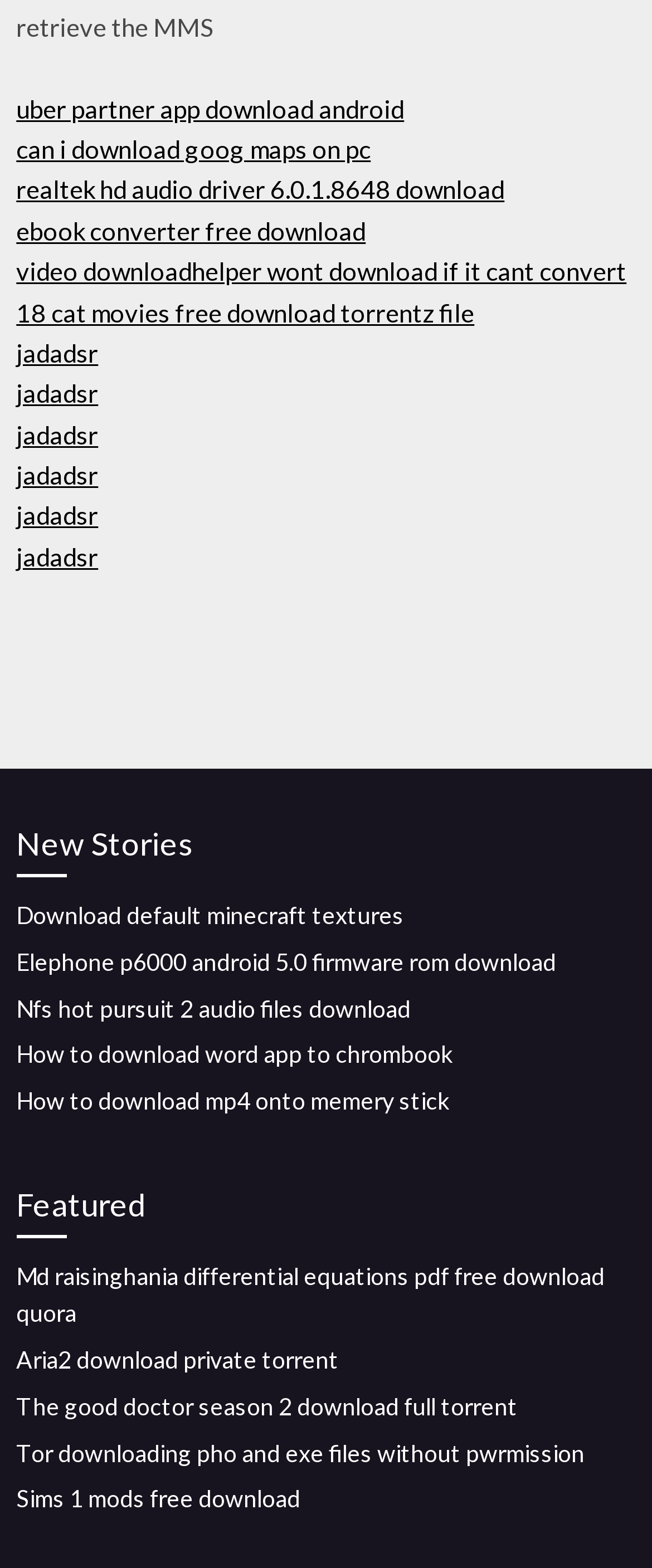Highlight the bounding box coordinates of the element that should be clicked to carry out the following instruction: "Download Md Raisinghania's differential equations PDF". The coordinates must be given as four float numbers ranging from 0 to 1, i.e., [left, top, right, bottom].

[0.025, 0.804, 0.928, 0.847]